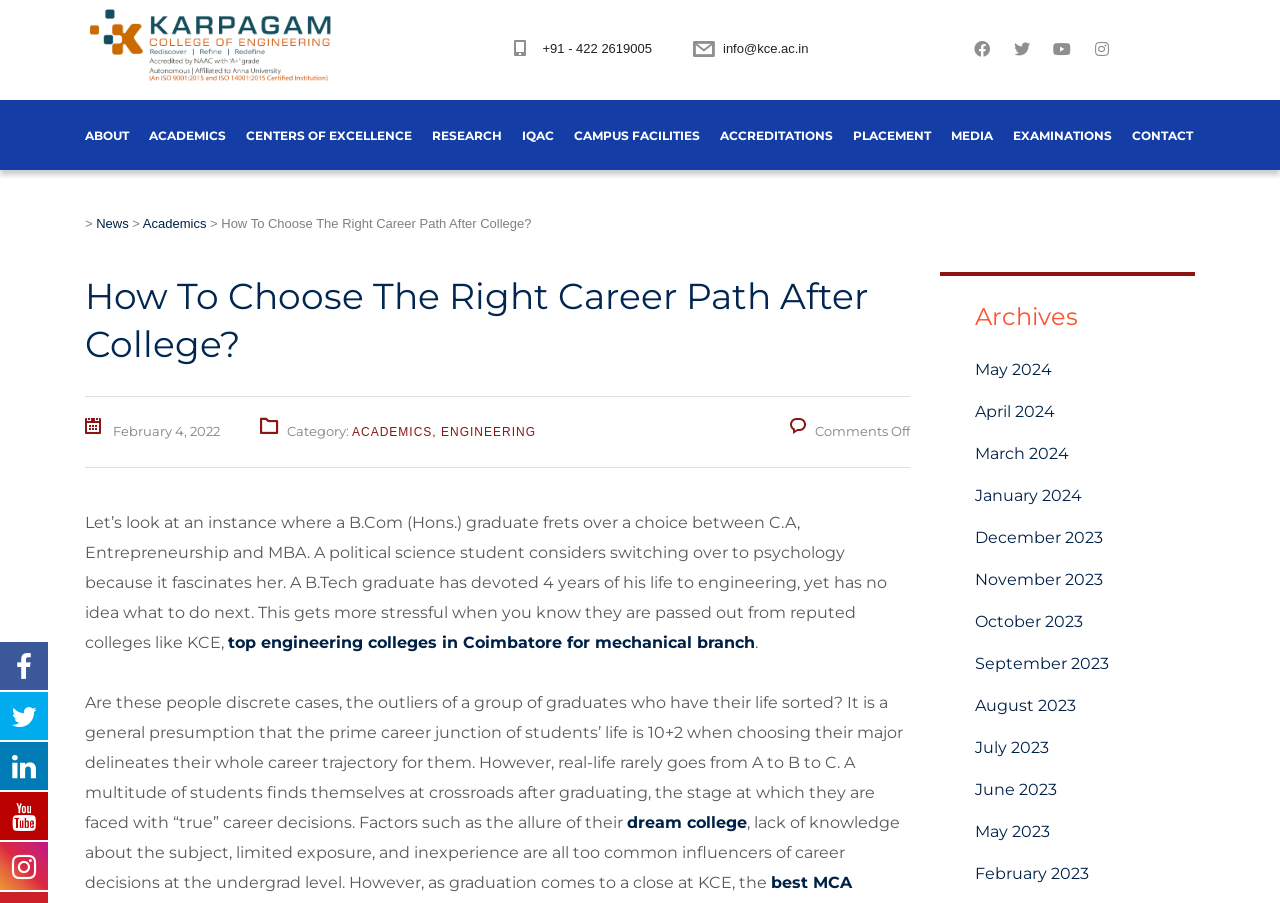Please identify the bounding box coordinates of the region to click in order to complete the given instruction: "Contact through email". The coordinates should be four float numbers between 0 and 1, i.e., [left, top, right, bottom].

[0.565, 0.045, 0.632, 0.062]